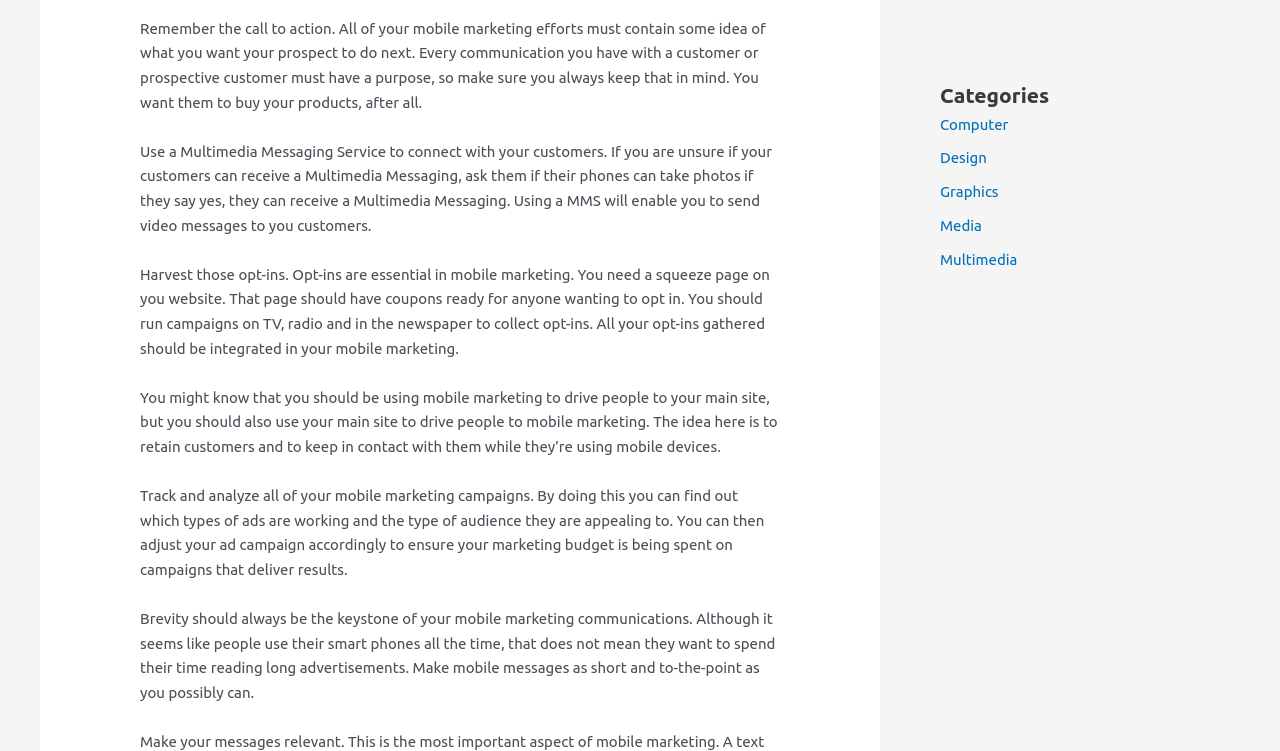Using the webpage screenshot and the element description Graphics, determine the bounding box coordinates. Specify the coordinates in the format (top-left x, top-left y, bottom-right x, bottom-right y) with values ranging from 0 to 1.

[0.734, 0.244, 0.78, 0.266]